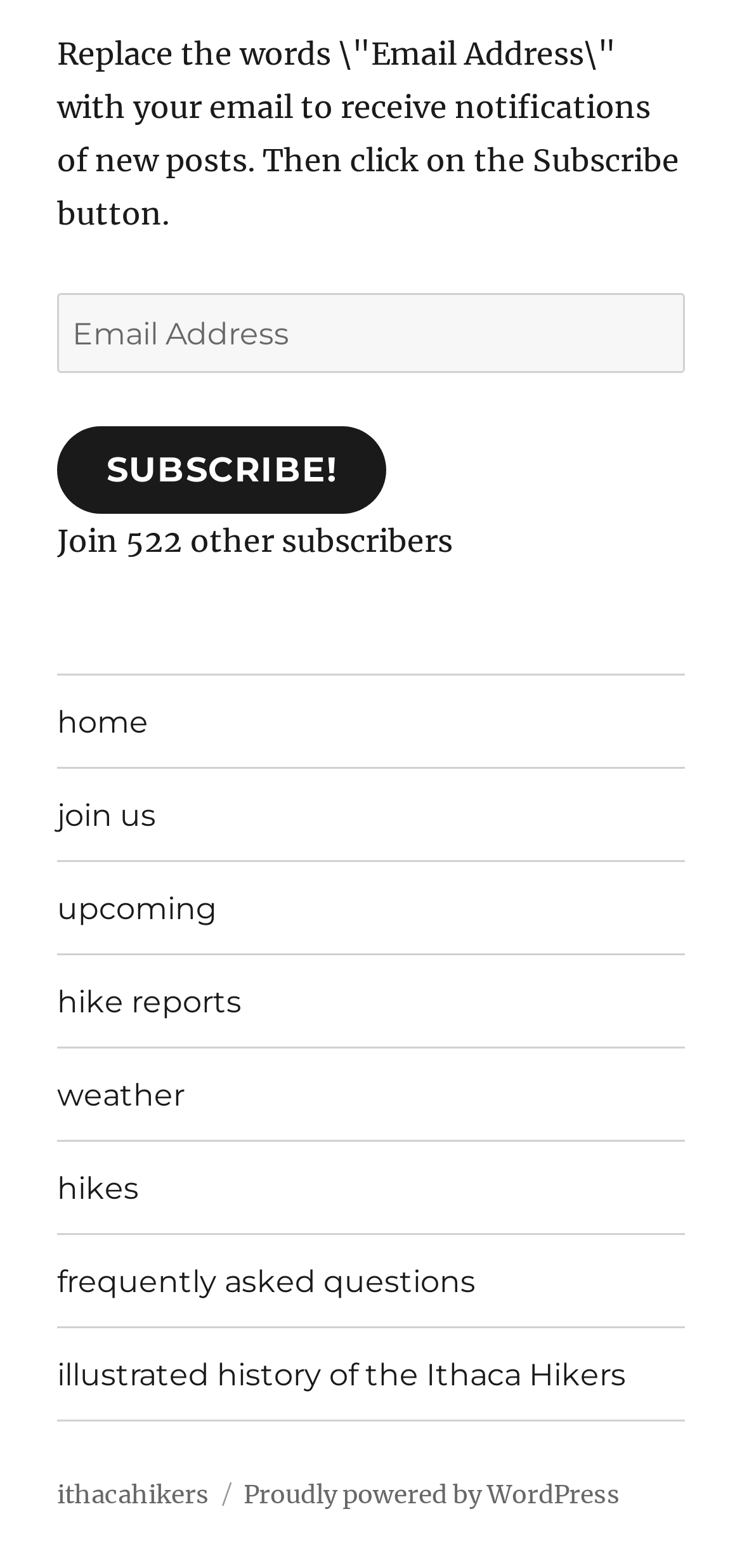Find and provide the bounding box coordinates for the UI element described here: "ithacahikers". The coordinates should be given as four float numbers between 0 and 1: [left, top, right, bottom].

[0.077, 0.943, 0.282, 0.964]